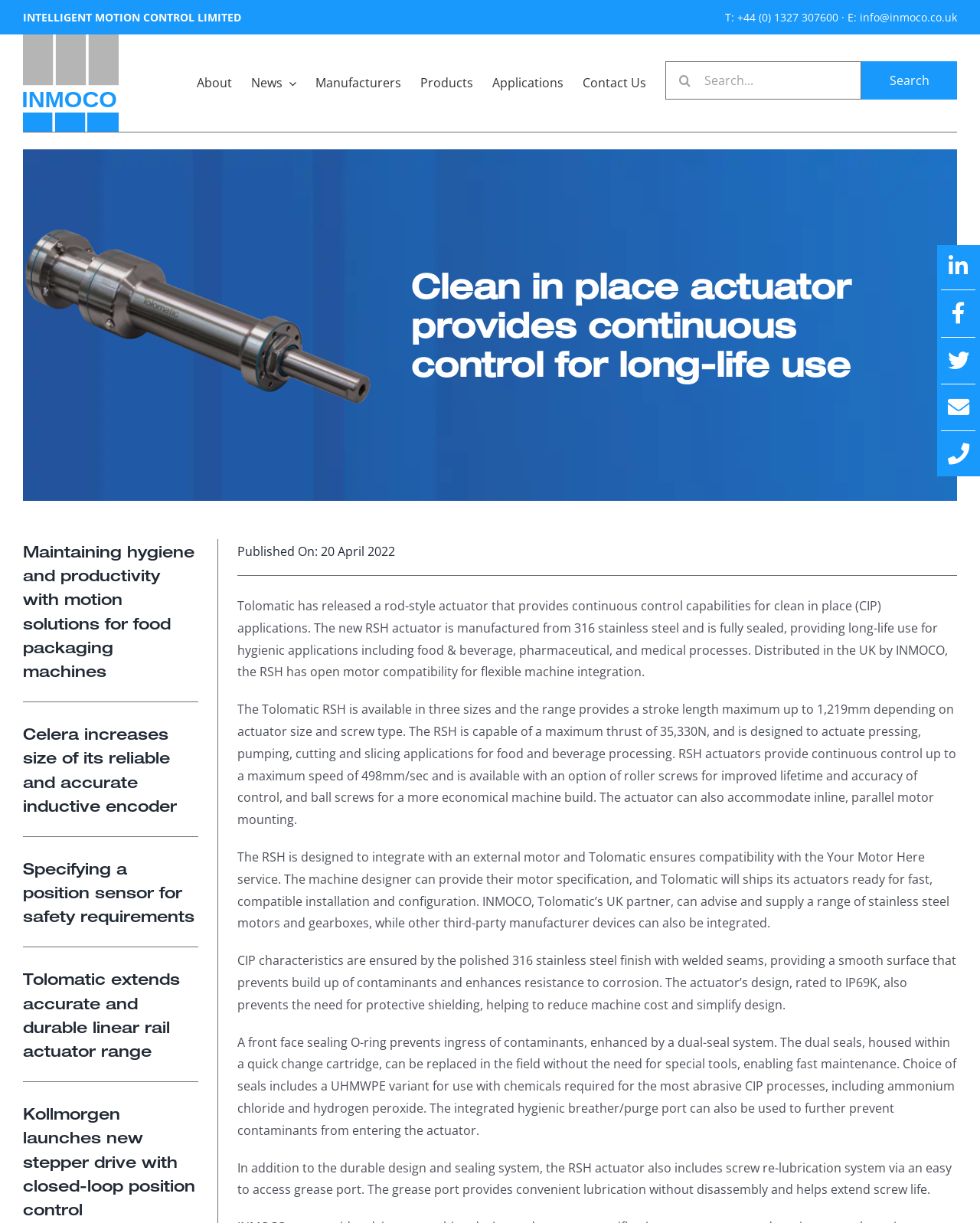Write an elaborate caption that captures the essence of the webpage.

This webpage is about Tolomatic's new rod-style actuator for clean in place (CIP) applications. At the top, there is a navigation bar with links to "About", "News", "Manufacturers", "Products", "Applications", and "Contact Us". Below the navigation bar, there is a search bar with a search button and a link to the company's social media profiles.

On the left side, there is a logo of INMOCO, the UK distributor of Tolomatic, along with their contact information. Below the logo, there is a heading that summarizes the content of the webpage, which is about the new RSH actuator.

The main content of the webpage is divided into several sections. The first section describes the features and benefits of the RSH actuator, including its continuous control capabilities, long-life use, and hygienic design. The second section provides more details about the actuator's specifications, such as its stroke length, maximum thrust, and speed.

The third section explains how the RSH actuator can be integrated with an external motor using Tolomatic's "Your Motor Here" service. The fourth section highlights the actuator's CIP characteristics, including its polished stainless steel finish, welded seams, and IP69K rating.

The fifth section describes the actuator's sealing system, including a front face sealing O-ring and a dual-seal system that can be replaced in the field without special tools. The sixth section mentions the actuator's screw re-lubrication system, which allows for convenient lubrication without disassembly.

Throughout the webpage, there are several links to related articles and news stories, including "Maintaining hygiene and productivity with motion solutions for food packaging machines", "Celera increases size of its reliable and accurate inductive encoder", and "Specifying a position sensor for safety requirements". At the bottom of the webpage, there is a link to go back to the top of the page.